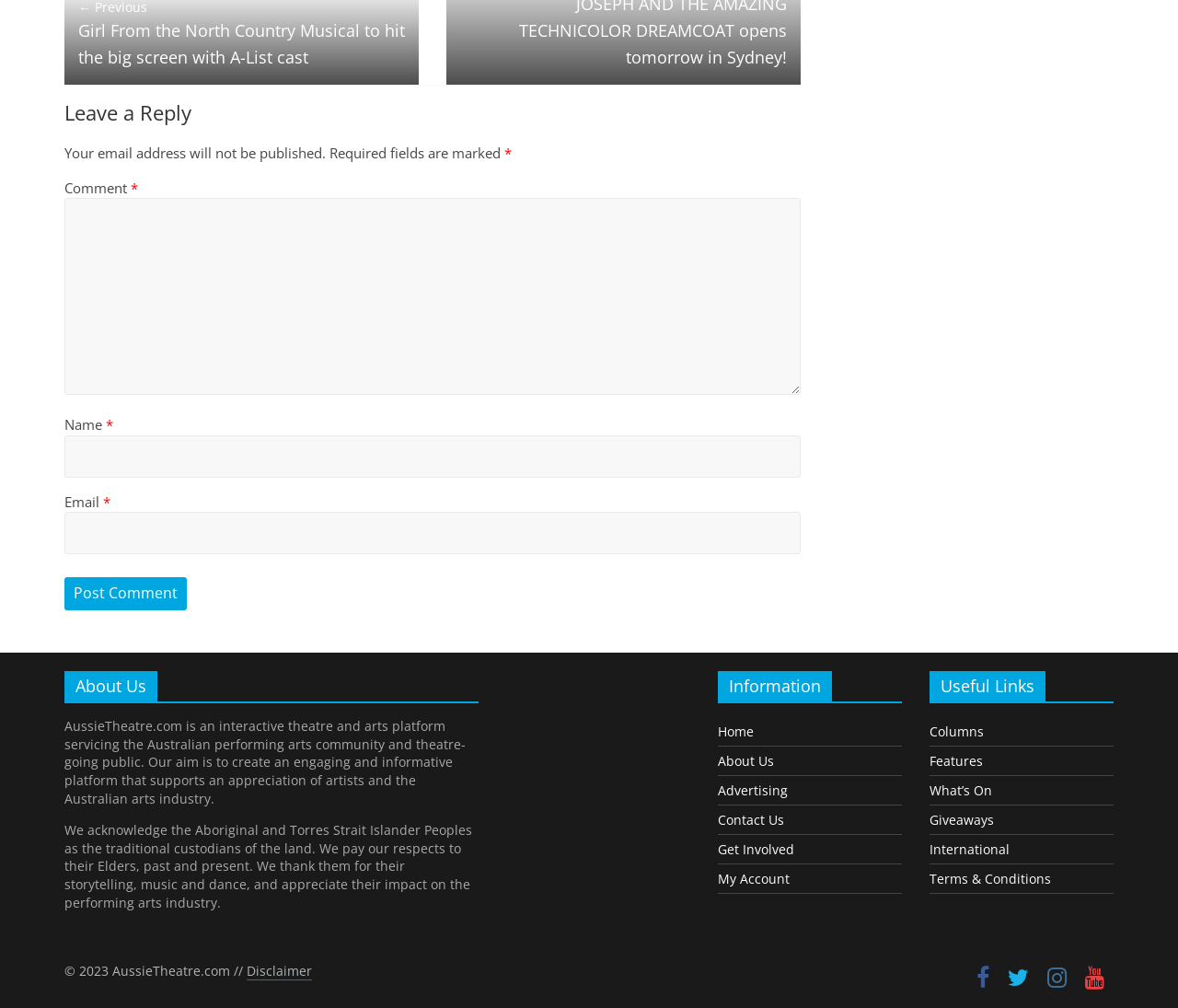What is the copyright year of the webpage?
Please provide an in-depth and detailed response to the question.

The copyright year is mentioned at the bottom of the webpage, which states '© 2023 AussieTheatre.com'.